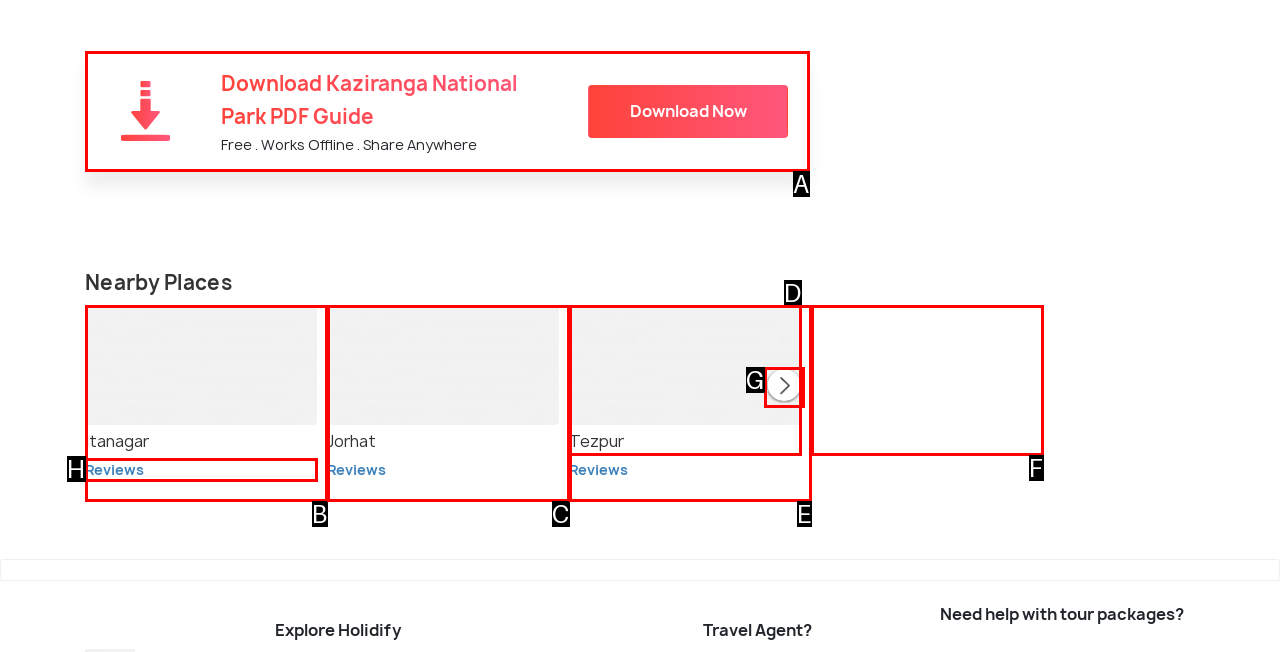Select the HTML element that matches the description: Jorhat Reviews. Provide the letter of the chosen option as your answer.

C